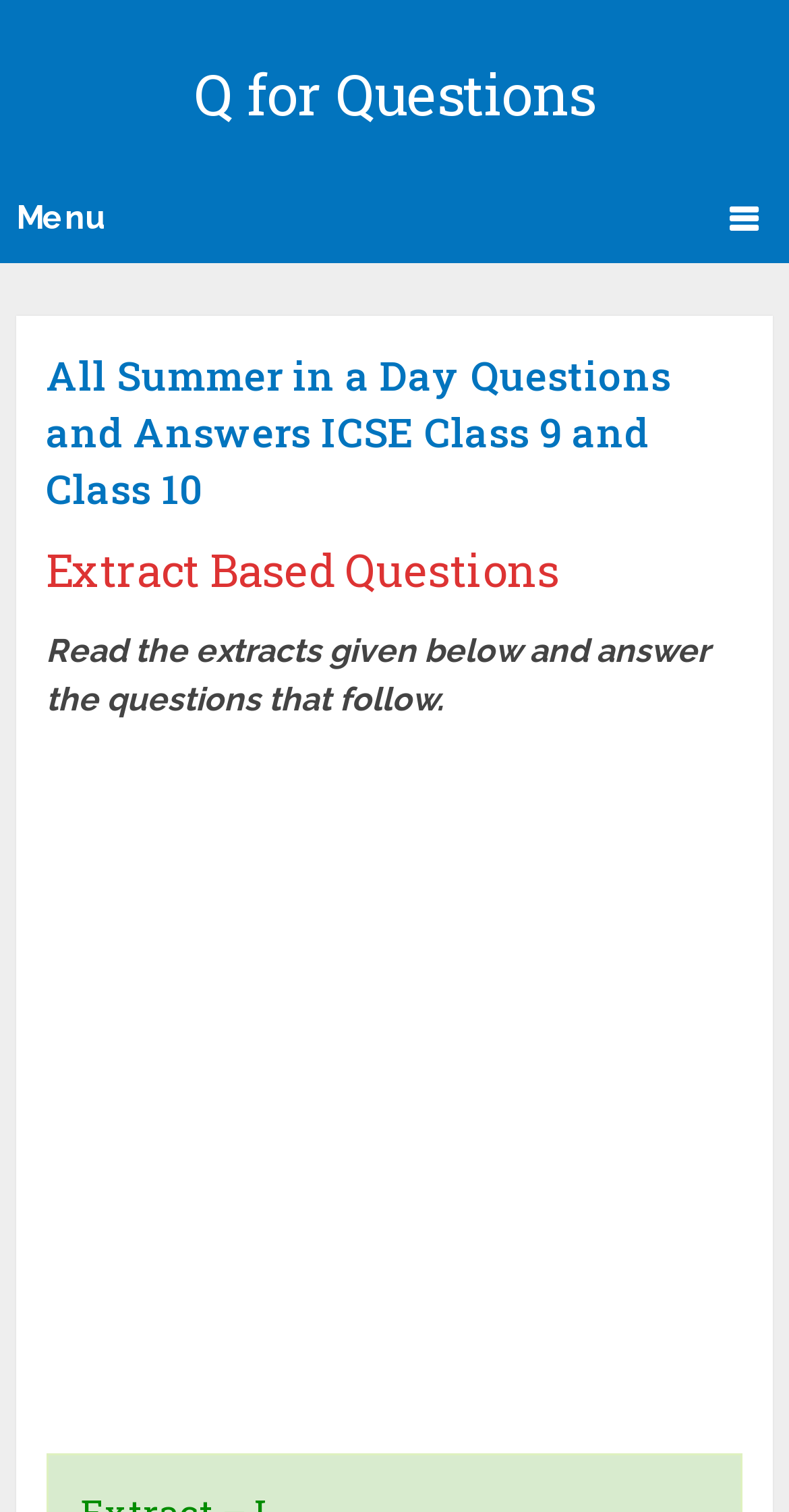Determine the bounding box coordinates of the UI element described by: "Menu".

[0.001, 0.115, 0.999, 0.174]